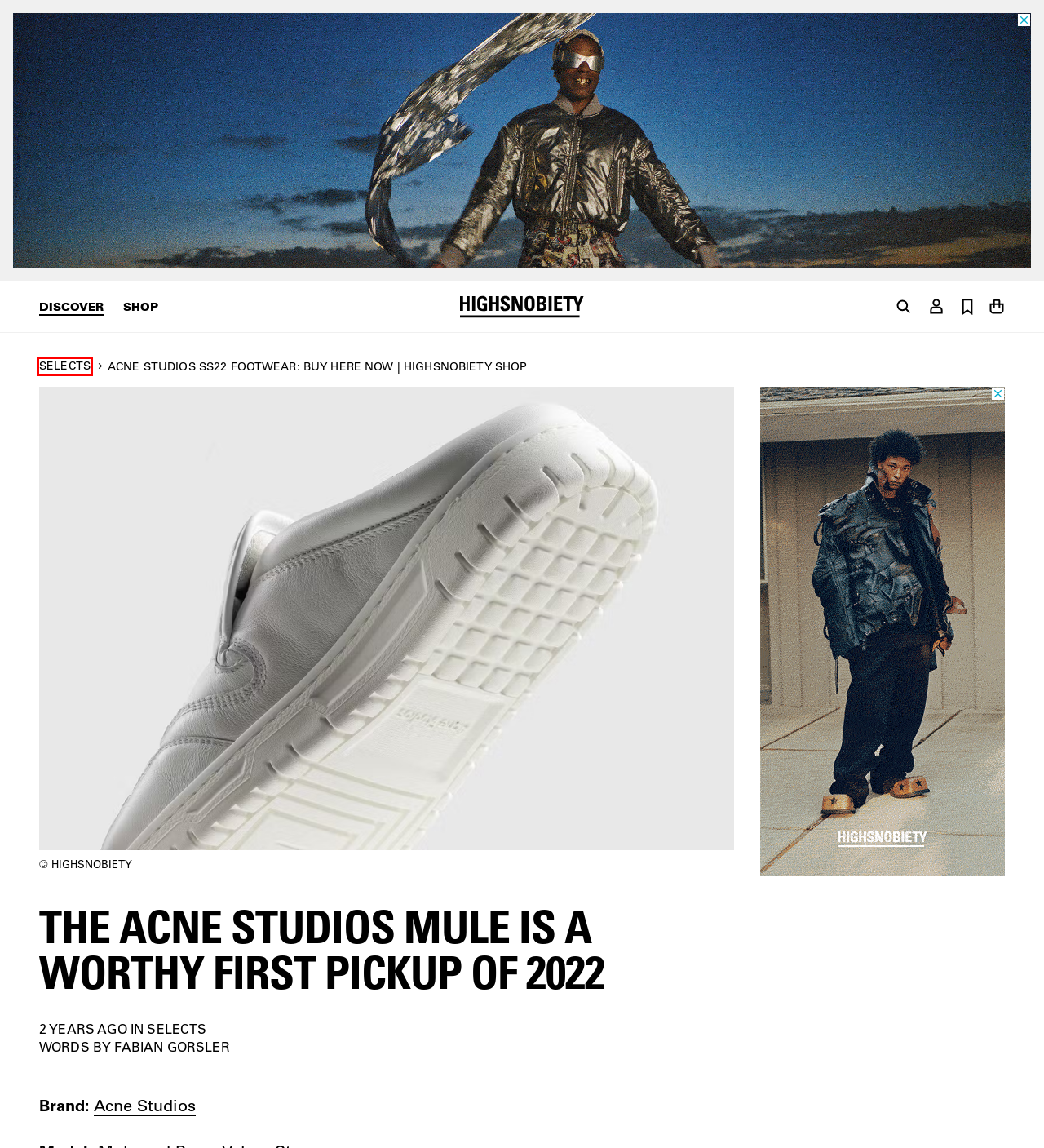You have a screenshot of a webpage with a red bounding box around an element. Select the webpage description that best matches the new webpage after clicking the element within the red bounding box. Here are the descriptions:
A. ‎Highsnobiety – Shop & Culture on the App Store
B. Returns - Online Shop | Highsnobiety Help
C. Contact Us | Highsnobiety Help
D. Discover and Shop What's Next | Highsnobiety
E. Sign Up For Highsnobiety Newsletters | Highsnobiety
F. HIGHSNOBIETY - AN AGENCY POWERED BY A PUBLISHER
G. Highsnobiety Help
H. Fabian Gorsler

D